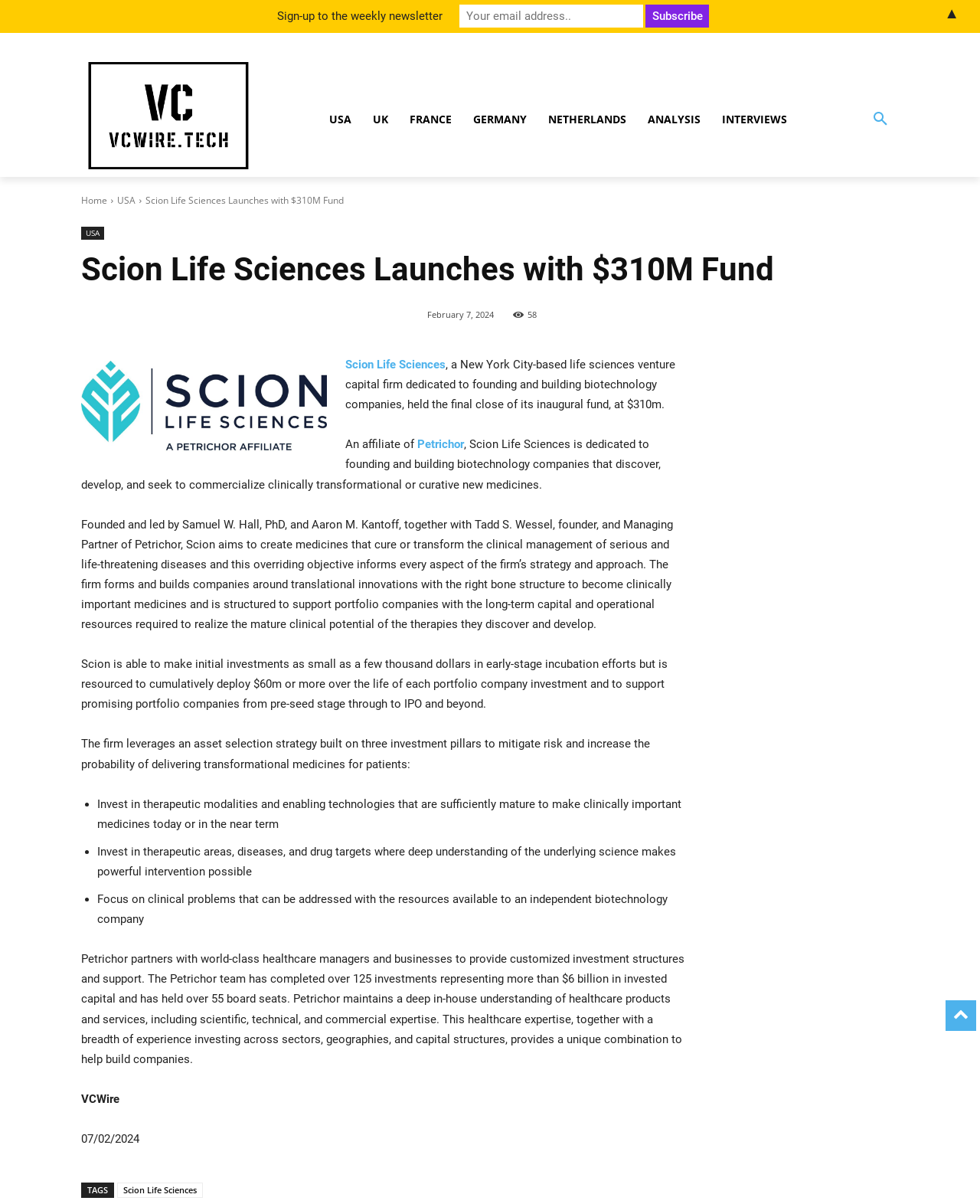What is the name of the life sciences venture capital firm?
Provide a detailed answer to the question, using the image to inform your response.

I found the answer by looking at the main heading of the webpage, which is 'Scion Life Sciences Launches with $310M Fund'. The firm's name is also mentioned in the text as 'Scion Life Sciences, a New York City-based life sciences venture capital firm dedicated to founding and building biotechnology companies'.